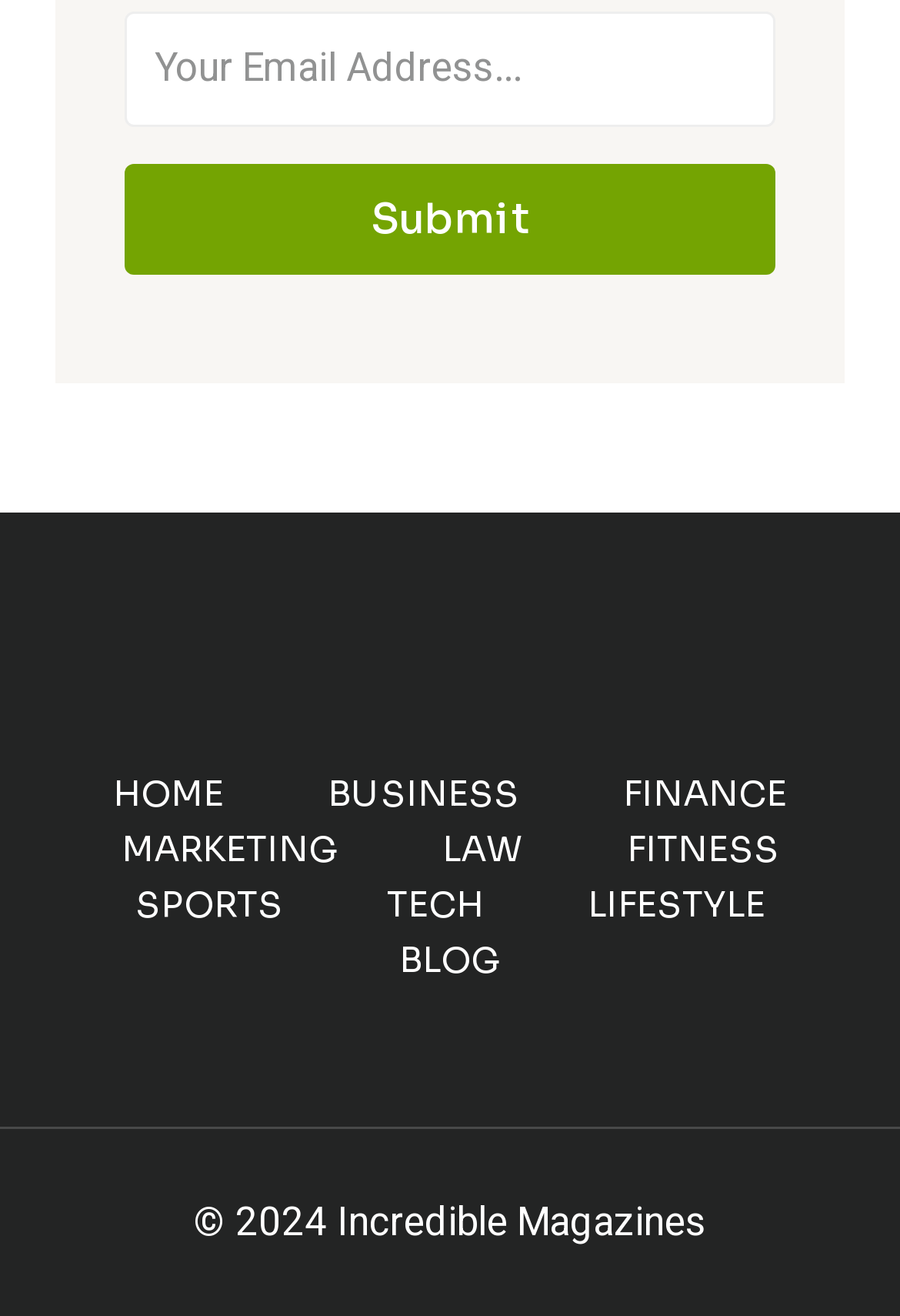Mark the bounding box of the element that matches the following description: "name="kb_field_2" placeholder="Your Email Address..."".

[0.138, 0.009, 0.862, 0.096]